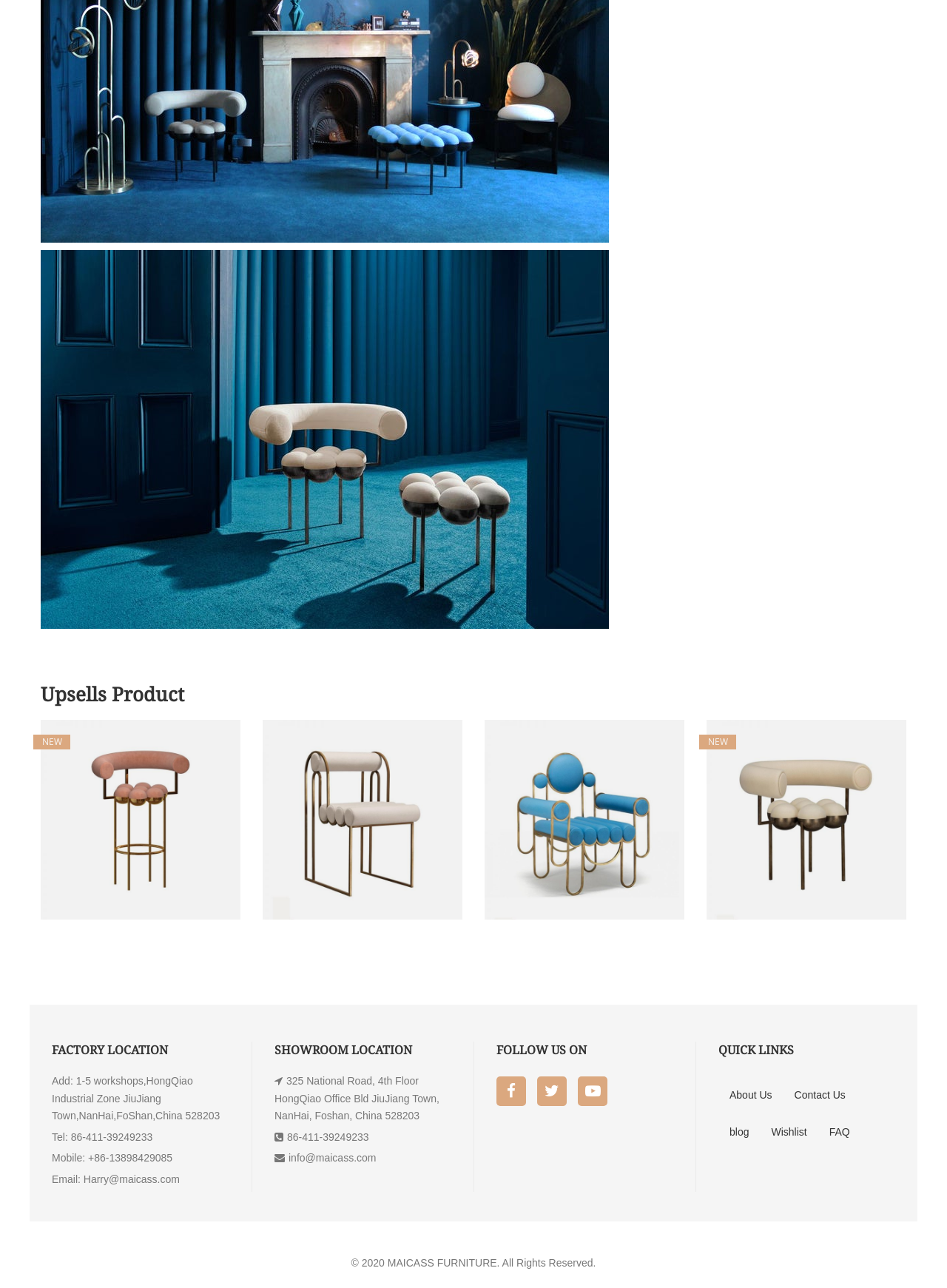Provide a short answer to the following question with just one word or phrase: What is the email address of MAICASS FURNITURE?

Harry@maicass.com